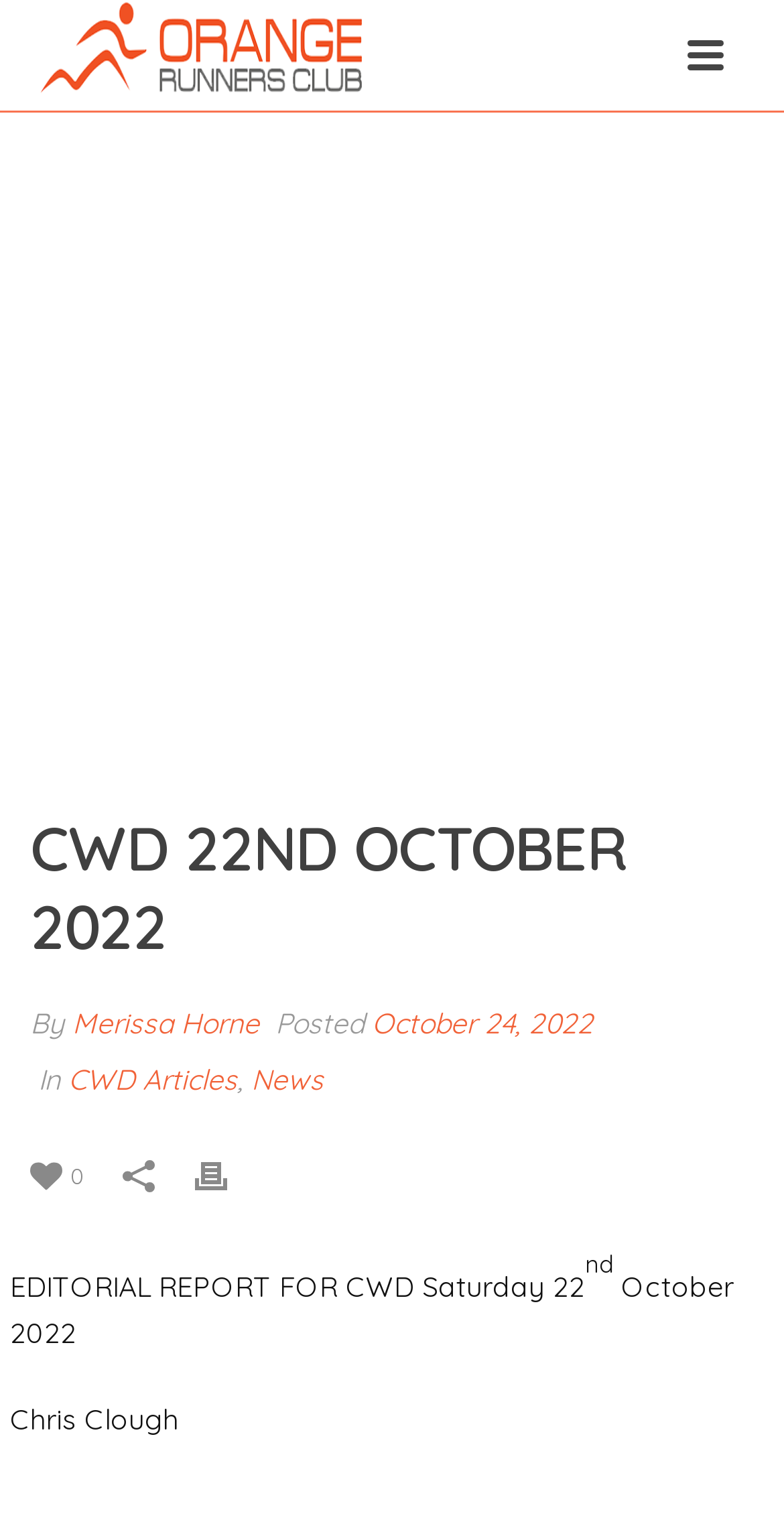Kindly provide the bounding box coordinates of the section you need to click on to fulfill the given instruction: "Go to the news page".

[0.321, 0.697, 0.413, 0.721]